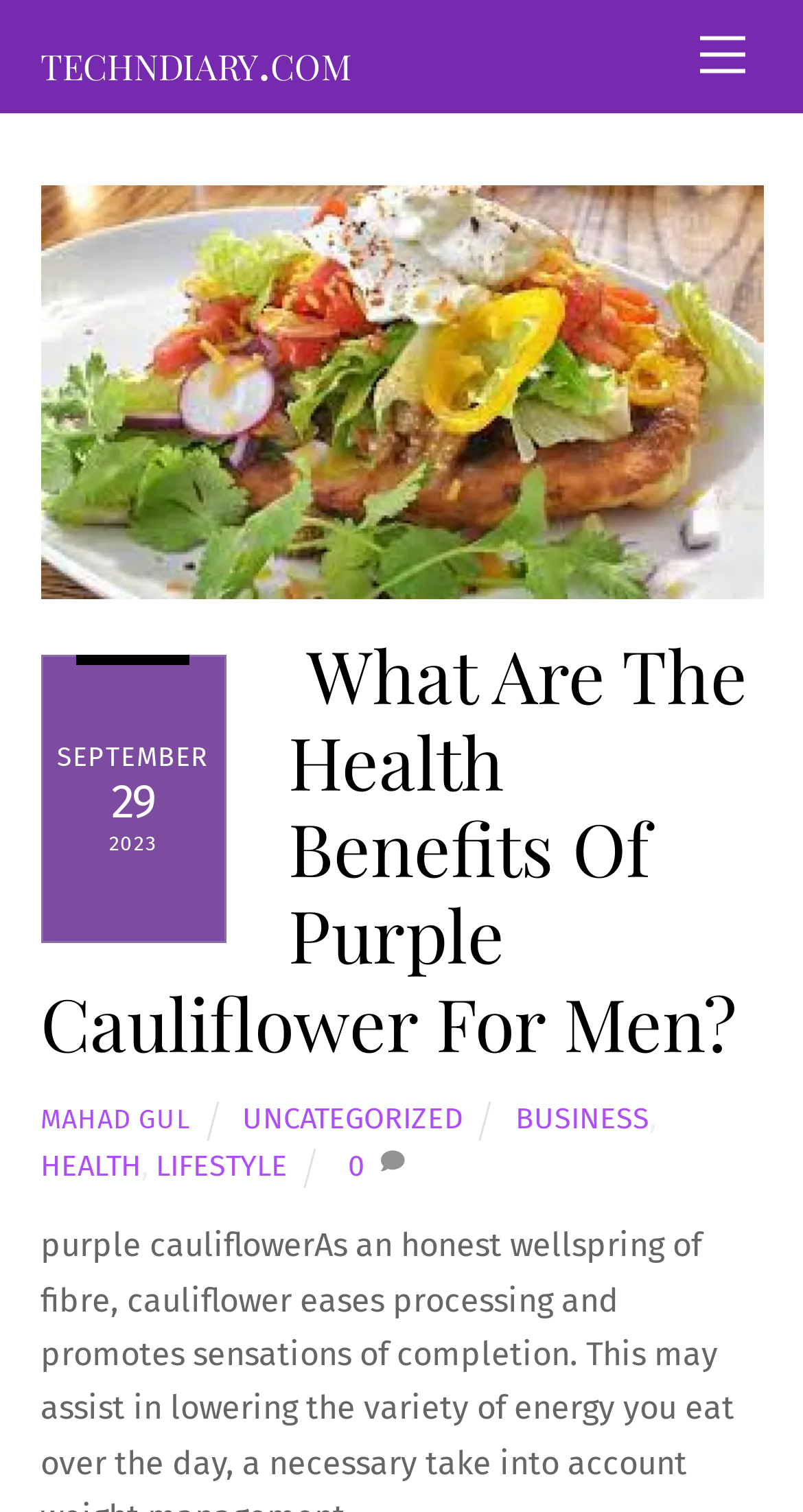Bounding box coordinates are given in the format (top-left x, top-left y, bottom-right x, bottom-right y). All values should be floating point numbers between 0 and 1. Provide the bounding box coordinate for the UI element described as: business

[0.642, 0.728, 0.808, 0.751]